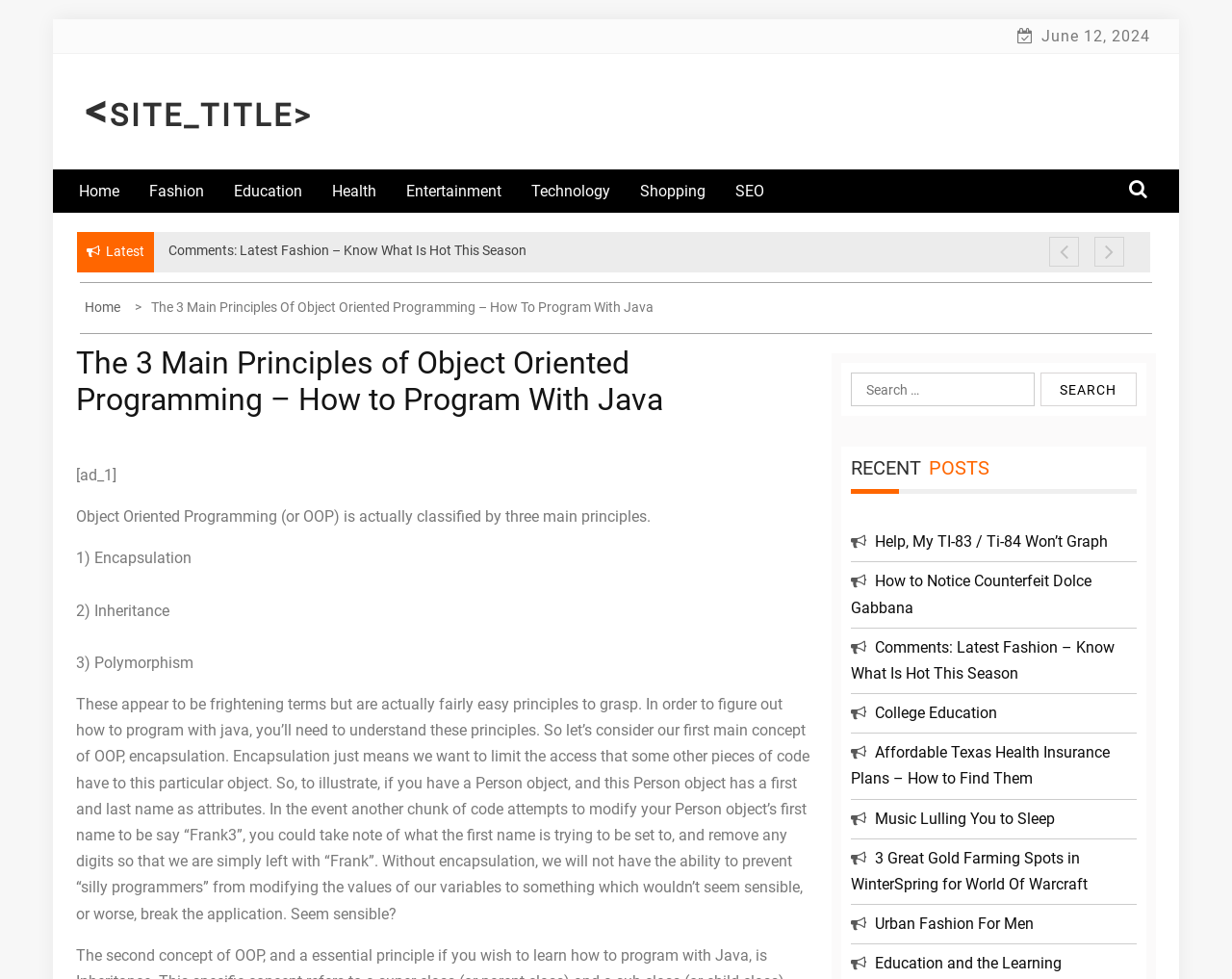Describe the entire webpage, focusing on both content and design.

This webpage is about object-oriented programming in Java, specifically discussing the three main principles of OOP. At the top left, there is a link to skip to the content. On the top right, the date "June 12, 2024" is displayed. Below the date, there is a navigation menu with links to various categories such as Home, Fashion, Education, Health, Entertainment, Technology, Shopping, and SEO.

To the right of the navigation menu, there is a search bar with a search button. Above the search bar, there is a link to the site title. Below the search bar, there is a section with the title "The 3 Main Principles of Object Oriented Programming – How to Program With Java" in a large font.

The main content of the webpage is divided into sections. The first section explains the concept of object-oriented programming, stating that it is classified by three main principles: encapsulation, inheritance, and polymorphism. The text explains that these principles are easy to grasp and are essential to understand in order to program with Java.

The second section focuses on the first principle, encapsulation, providing an example of how it works. The text explains that encapsulation means limiting access to an object's attributes, and provides an example of how to prevent unwanted changes to an object's attributes.

Below the main content, there is a section titled "RECENTPOSTS" with links to various articles, including "Help, My TI-83 / Ti-84 Won’t Graph", "How to Notice Counterfeit Dolce Gabbana", and "Urban Fashion For Men".